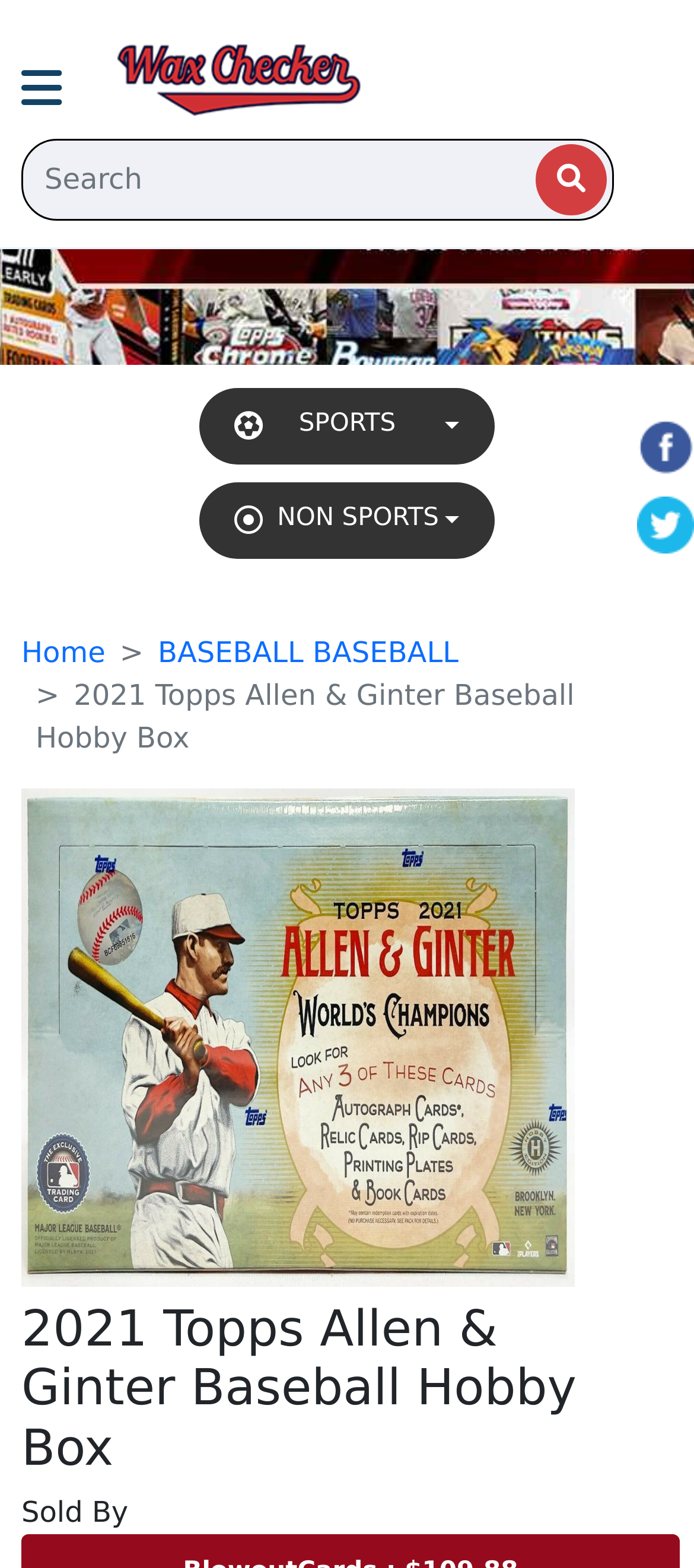What is the category of the product?
Please give a detailed and thorough answer to the question, covering all relevant points.

Based on the link with the text ' SPORTS', which is a parent category, and the link 'BASEBALL' which is a subcategory, it can be inferred that the product belongs to the sports category, specifically baseball.